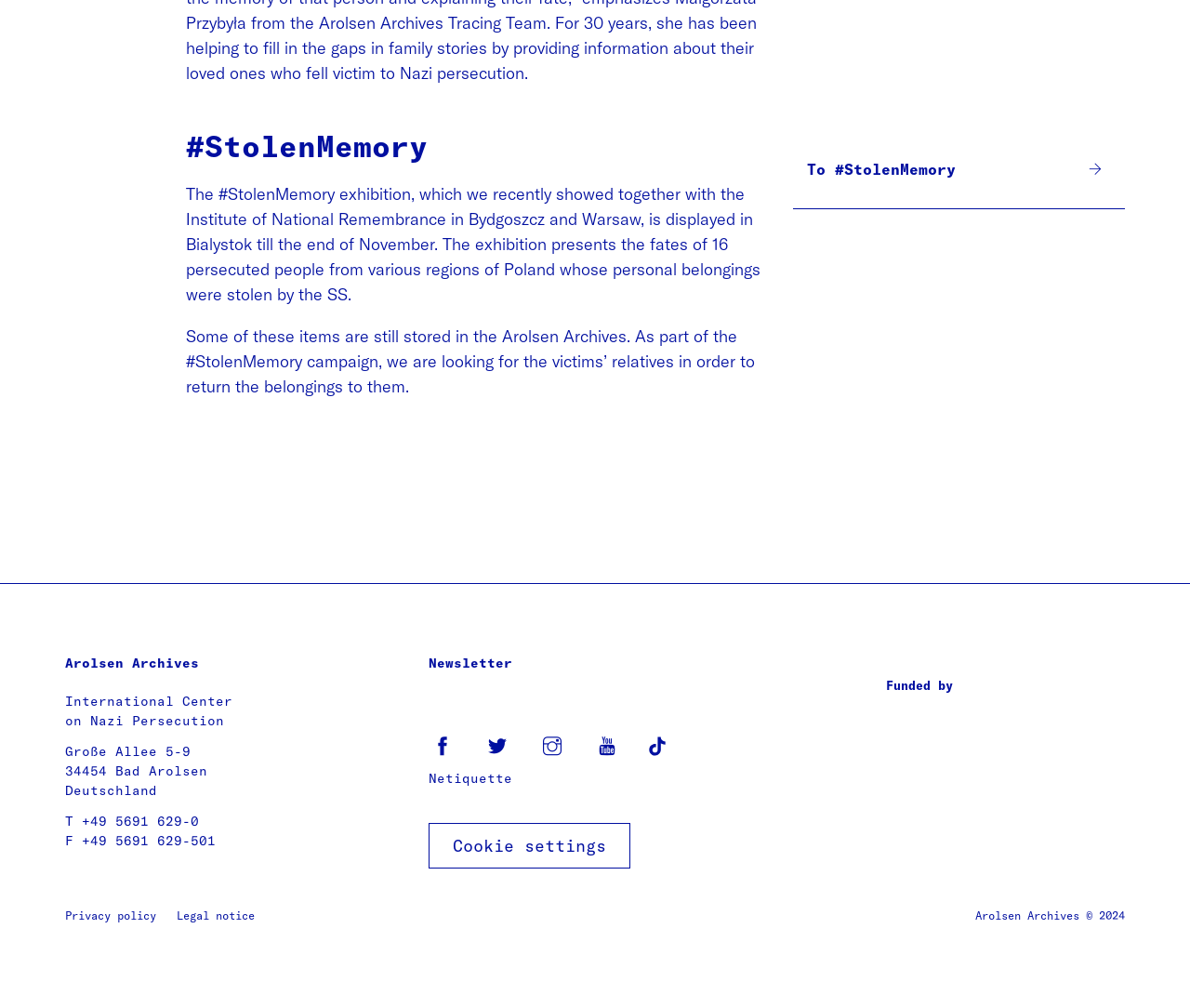Show the bounding box coordinates of the element that should be clicked to complete the task: "Read the newsletter".

[0.36, 0.65, 0.431, 0.666]